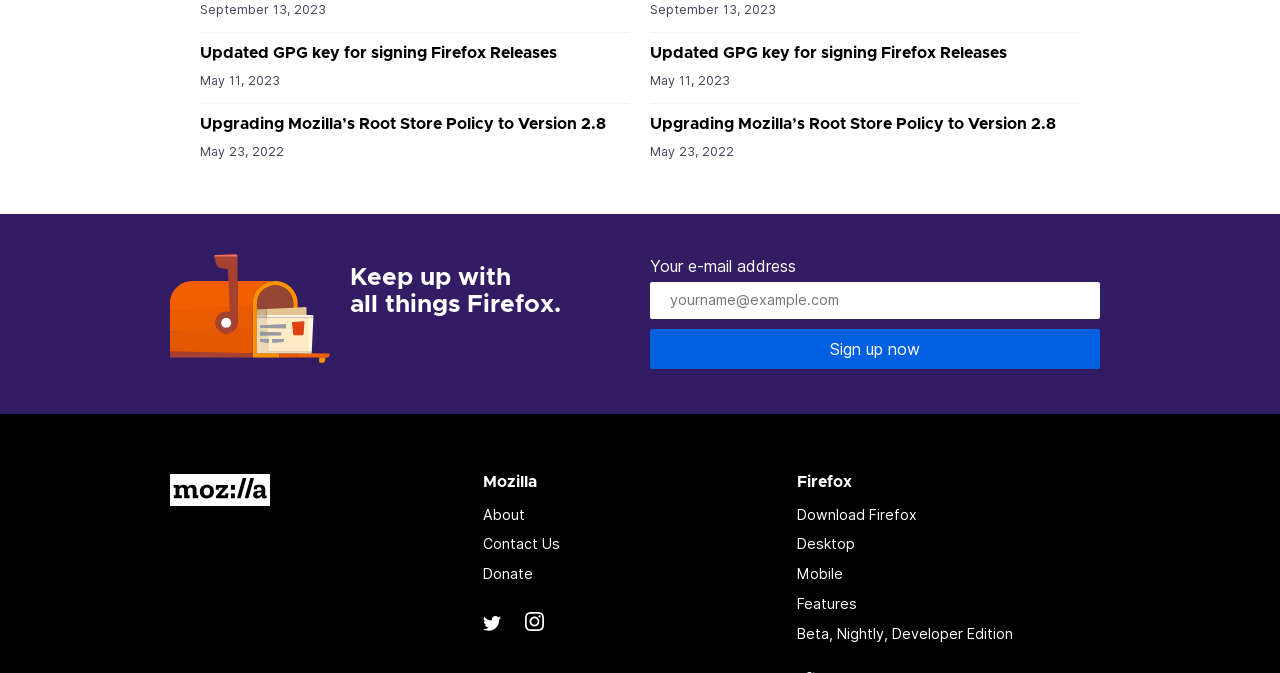Identify the bounding box coordinates of the HTML element based on this description: "Sign up now".

[0.508, 0.488, 0.859, 0.548]